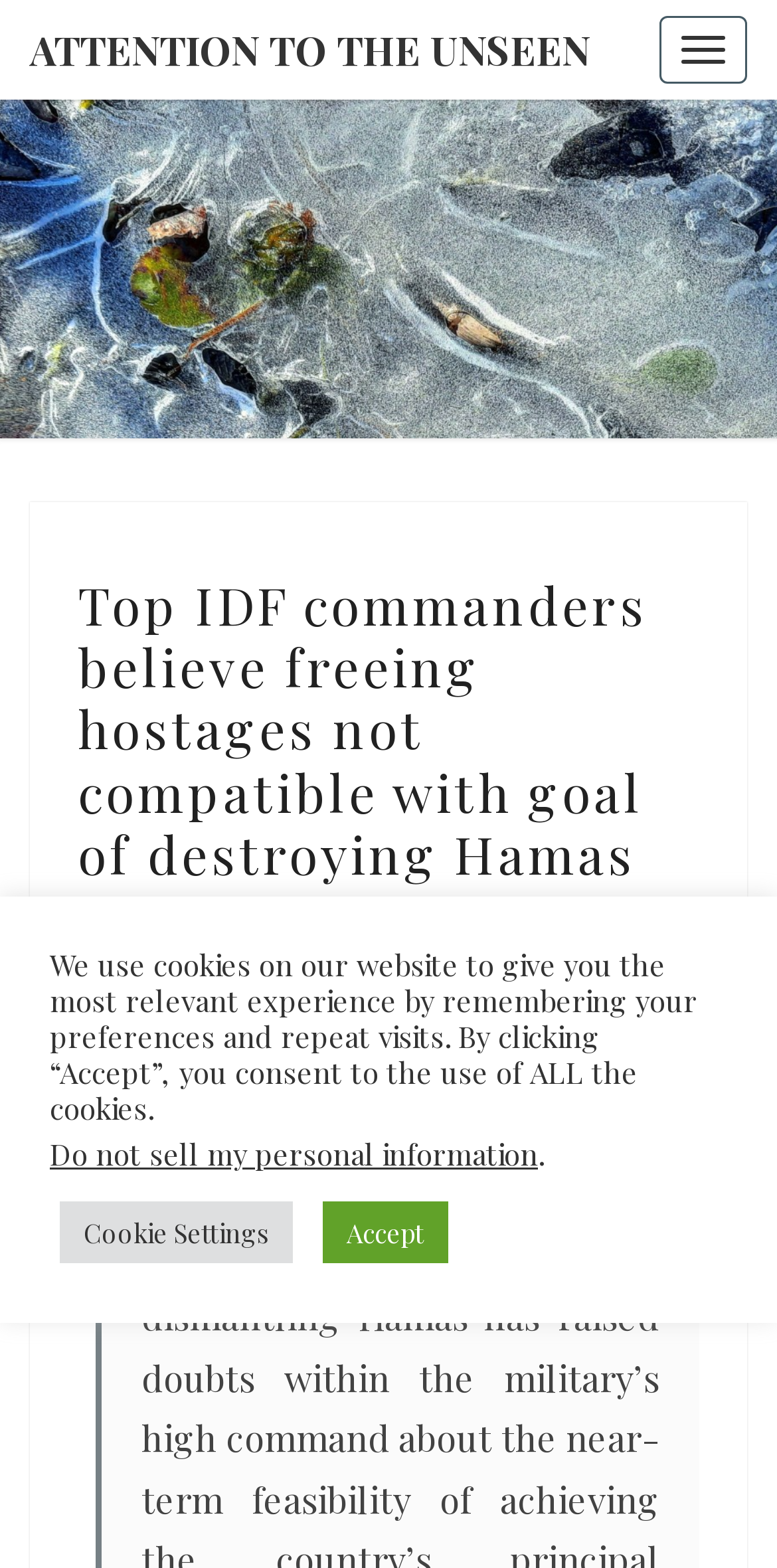Identify the bounding box coordinates for the region to click in order to carry out this instruction: "Read The New York Times reports". Provide the coordinates using four float numbers between 0 and 1, formatted as [left, top, right, bottom].

[0.1, 0.669, 0.631, 0.696]